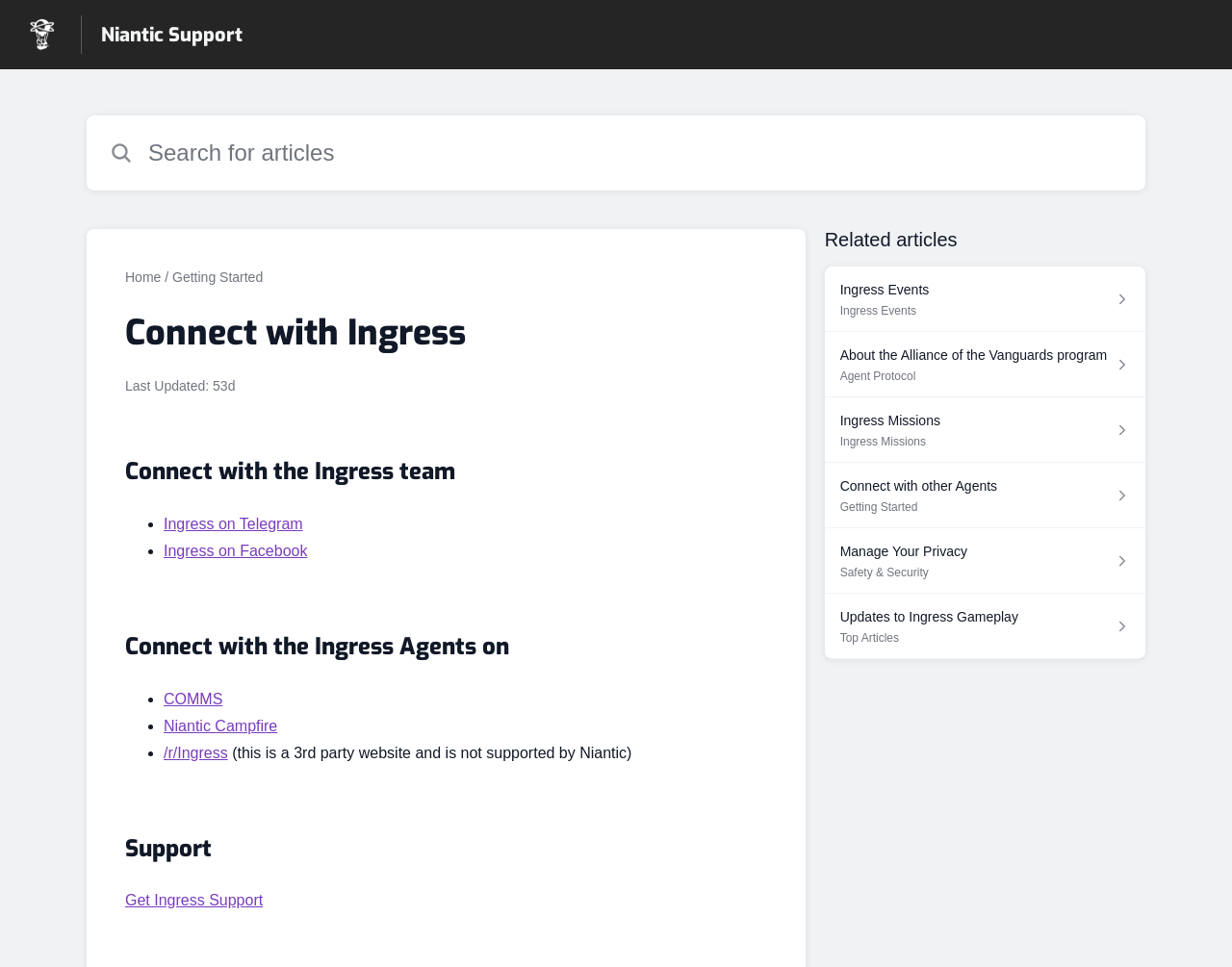Find the bounding box coordinates of the element's region that should be clicked in order to follow the given instruction: "Click on Ingress on Telegram". The coordinates should consist of four float numbers between 0 and 1, i.e., [left, top, right, bottom].

[0.133, 0.528, 0.246, 0.556]